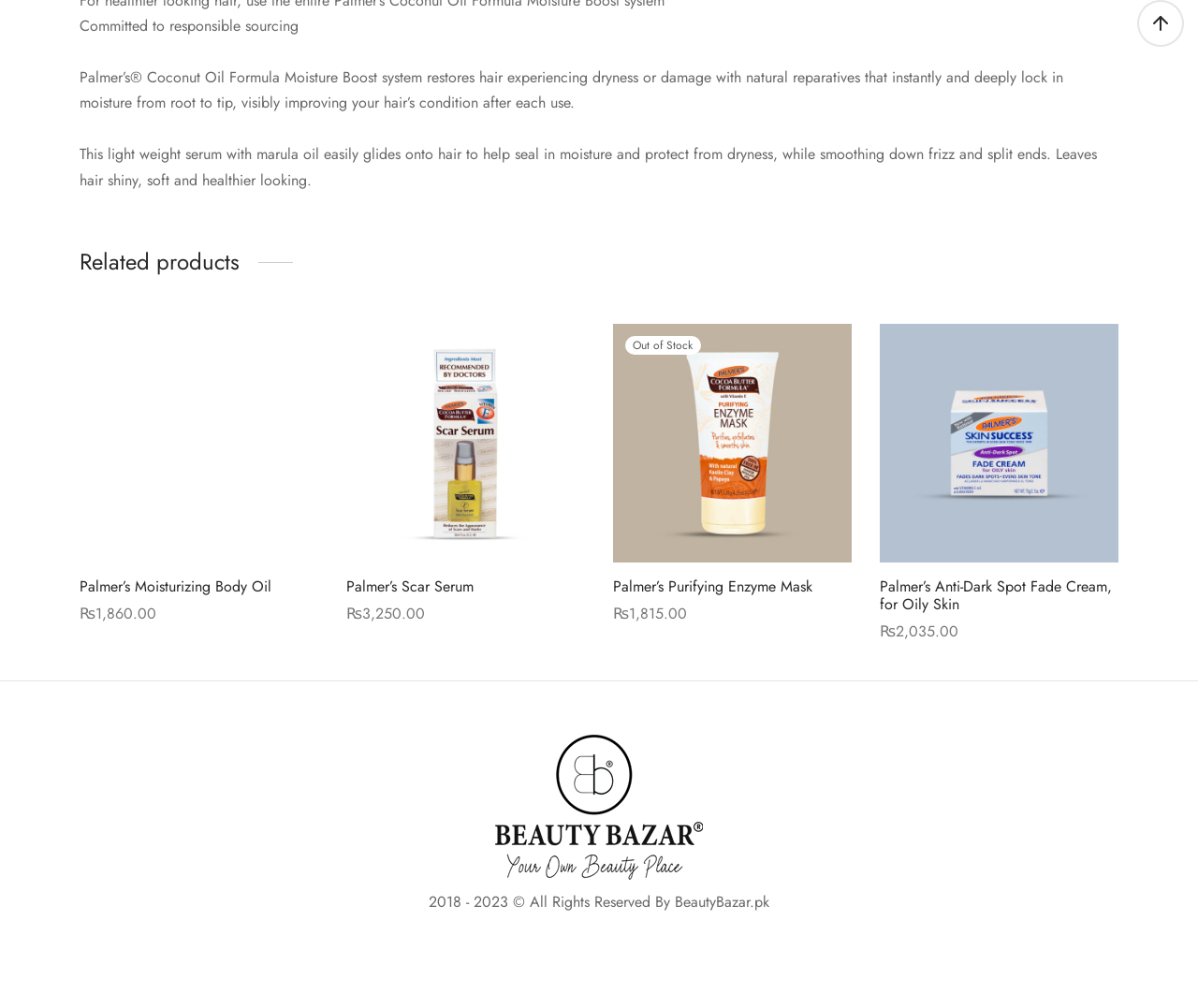Please identify the bounding box coordinates of the element I need to click to follow this instruction: "Add Palmer's Scar Serum to cart".

[0.289, 0.62, 0.349, 0.647]